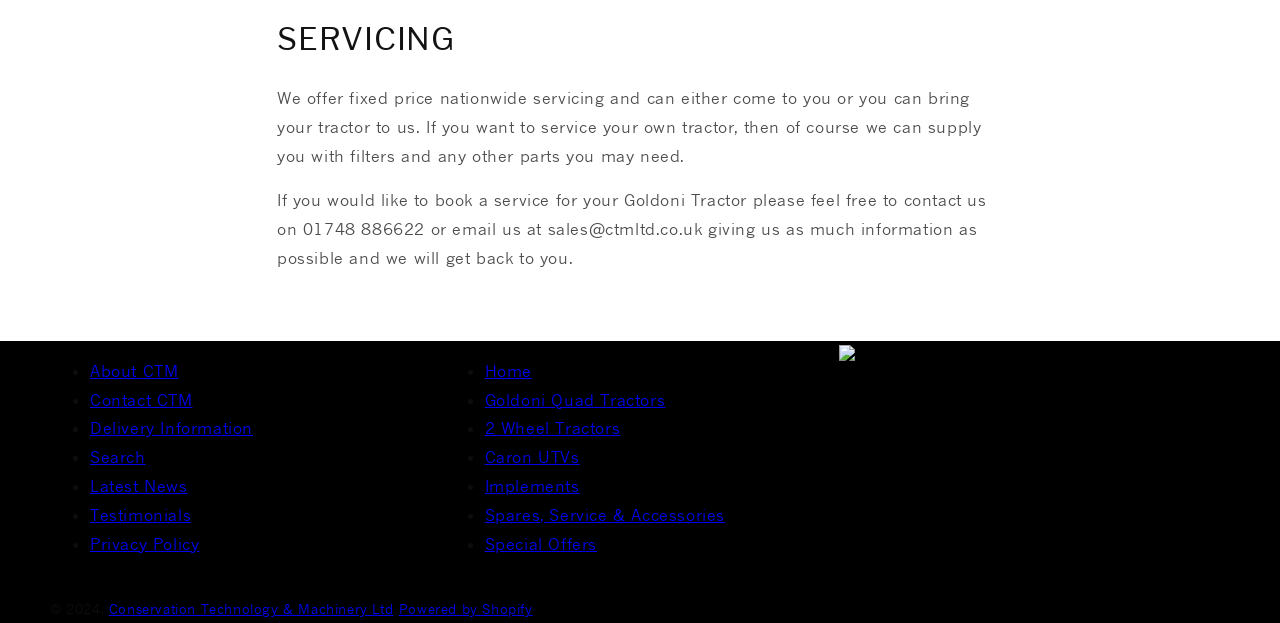What is the purpose of the company?
Provide a detailed answer to the question, using the image to inform your response.

The purpose of the company can be inferred from the first paragraph of text, which mentions 'fixed price nationwide servicing' and 'supply you with filters and any other parts you may need', indicating that the company provides servicing and sales of tractors and related parts.